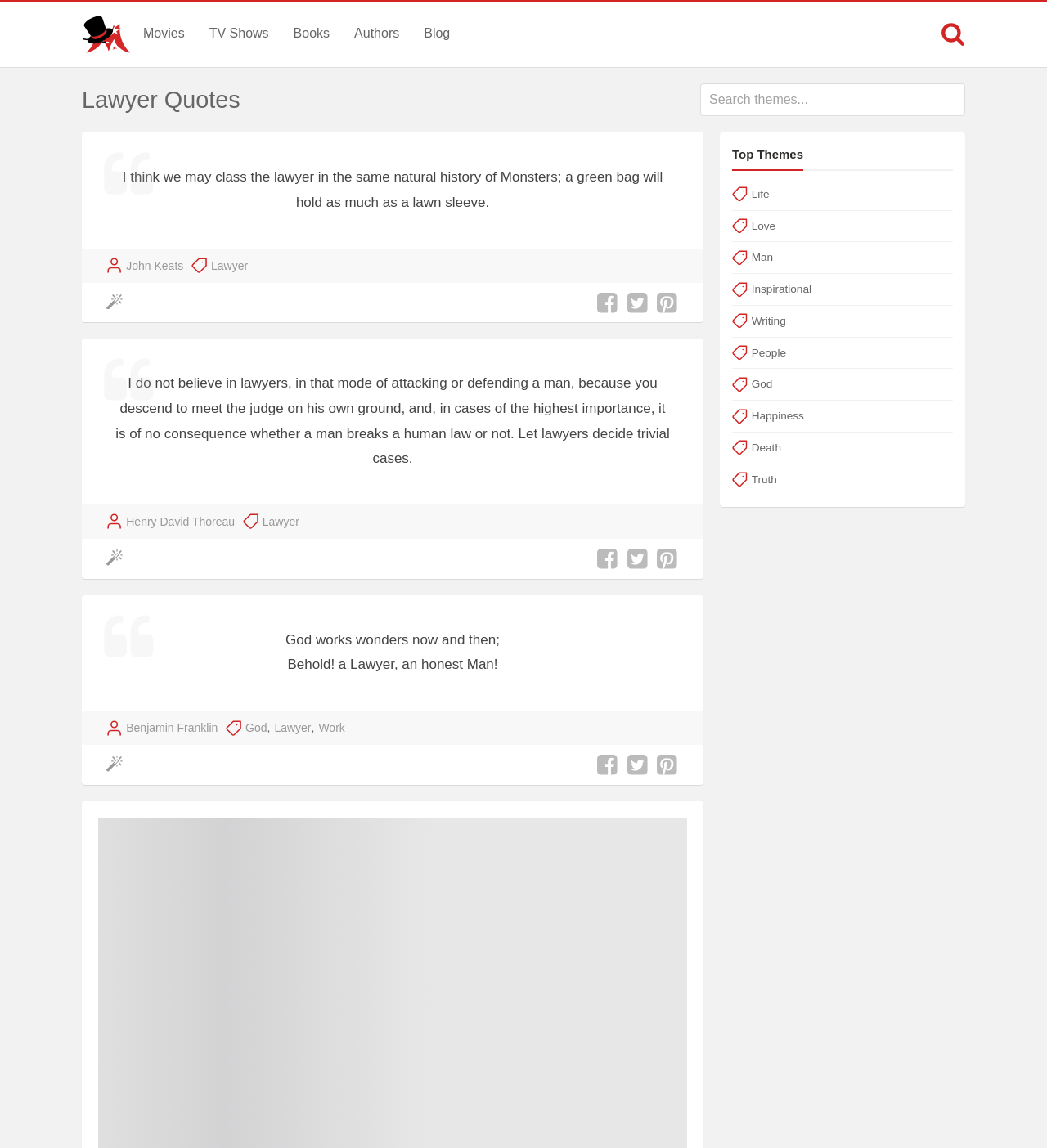Please locate the bounding box coordinates of the element that needs to be clicked to achieve the following instruction: "Explore lawyer quotes by Henry David Thoreau". The coordinates should be four float numbers between 0 and 1, i.e., [left, top, right, bottom].

[0.121, 0.446, 0.224, 0.462]